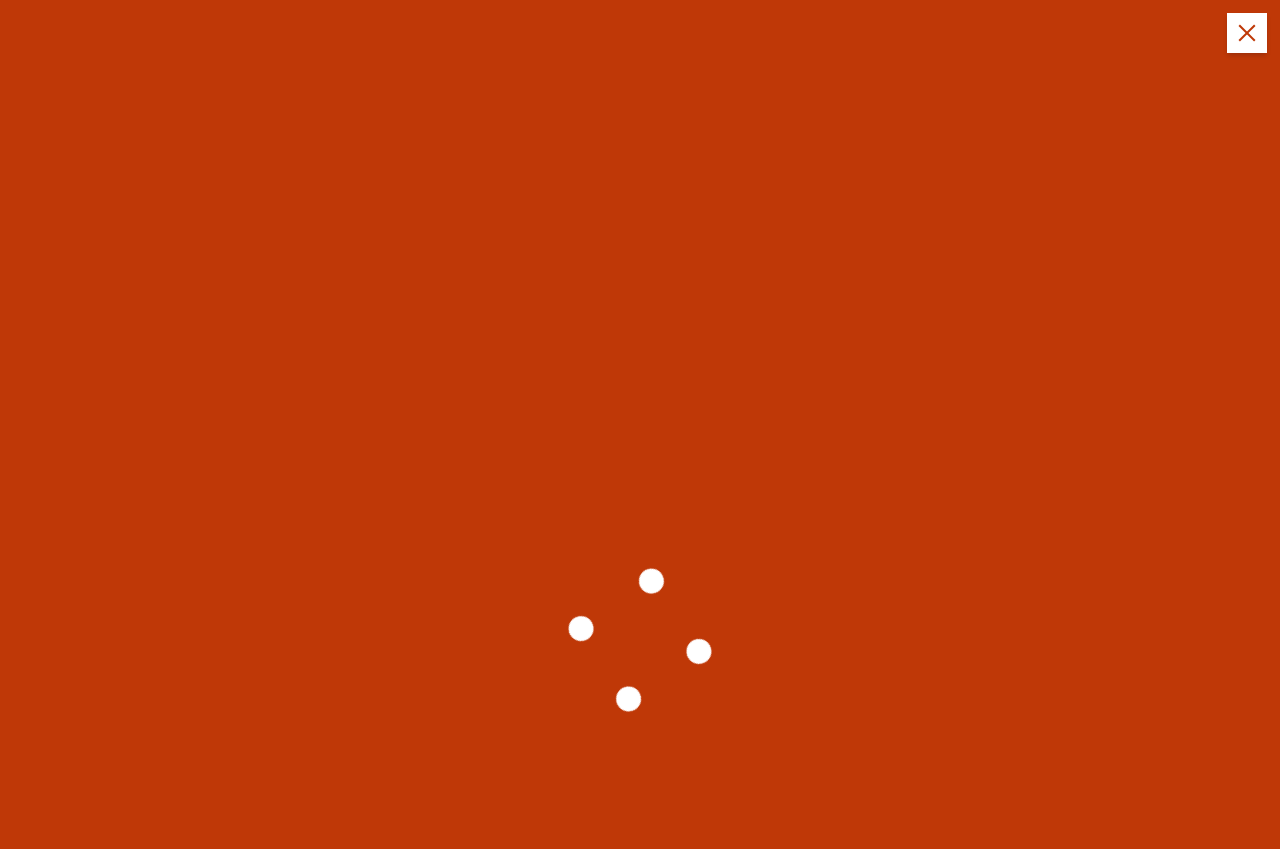Pinpoint the bounding box coordinates of the clickable element to carry out the following instruction: "Click the button at the top right corner."

[0.959, 0.015, 0.99, 0.062]